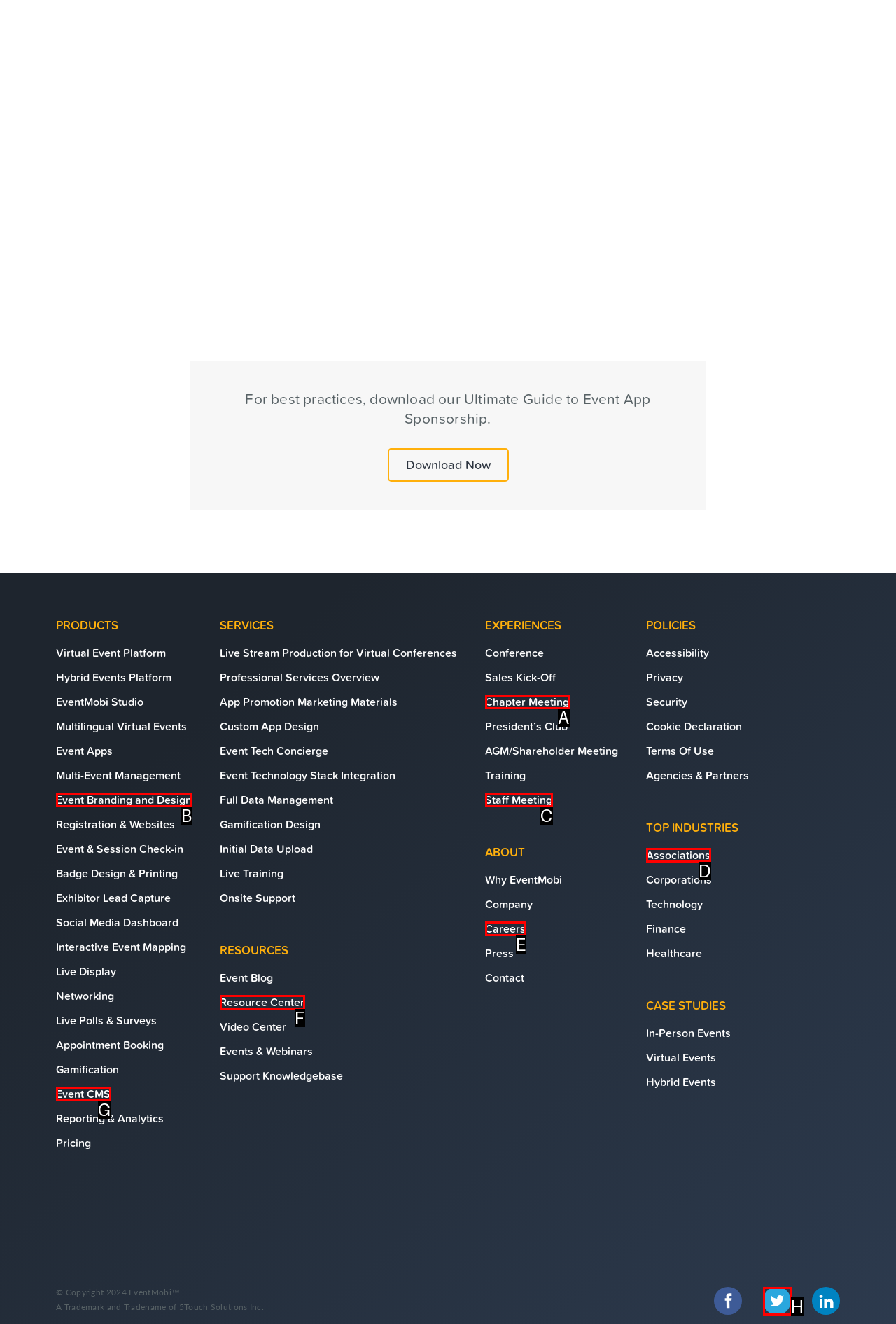Assess the description: Twitter and select the option that matches. Provide the letter of the chosen option directly from the given choices.

H